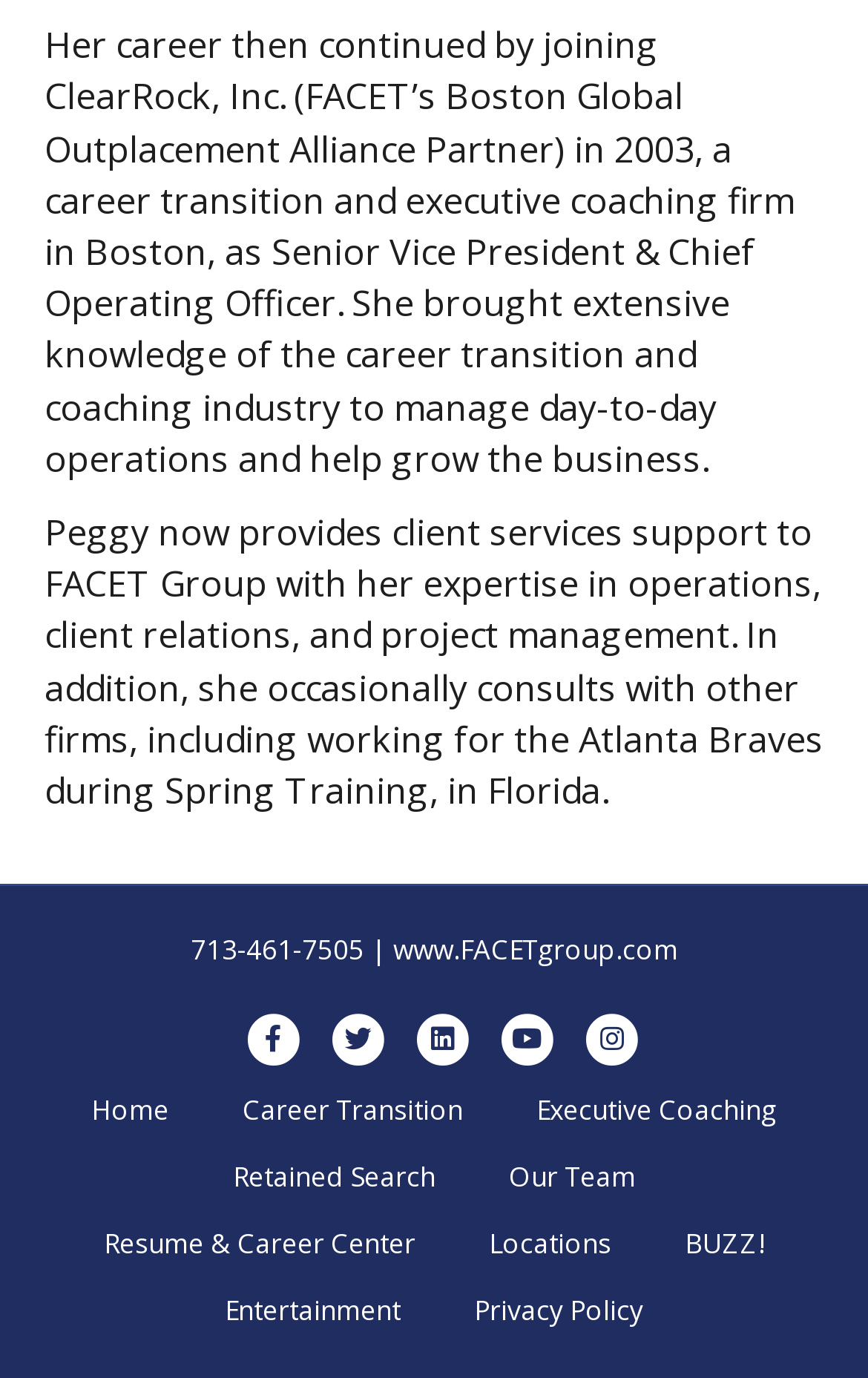Identify the bounding box coordinates of the region I need to click to complete this instruction: "visit the Facebook page".

[0.277, 0.736, 0.354, 0.775]